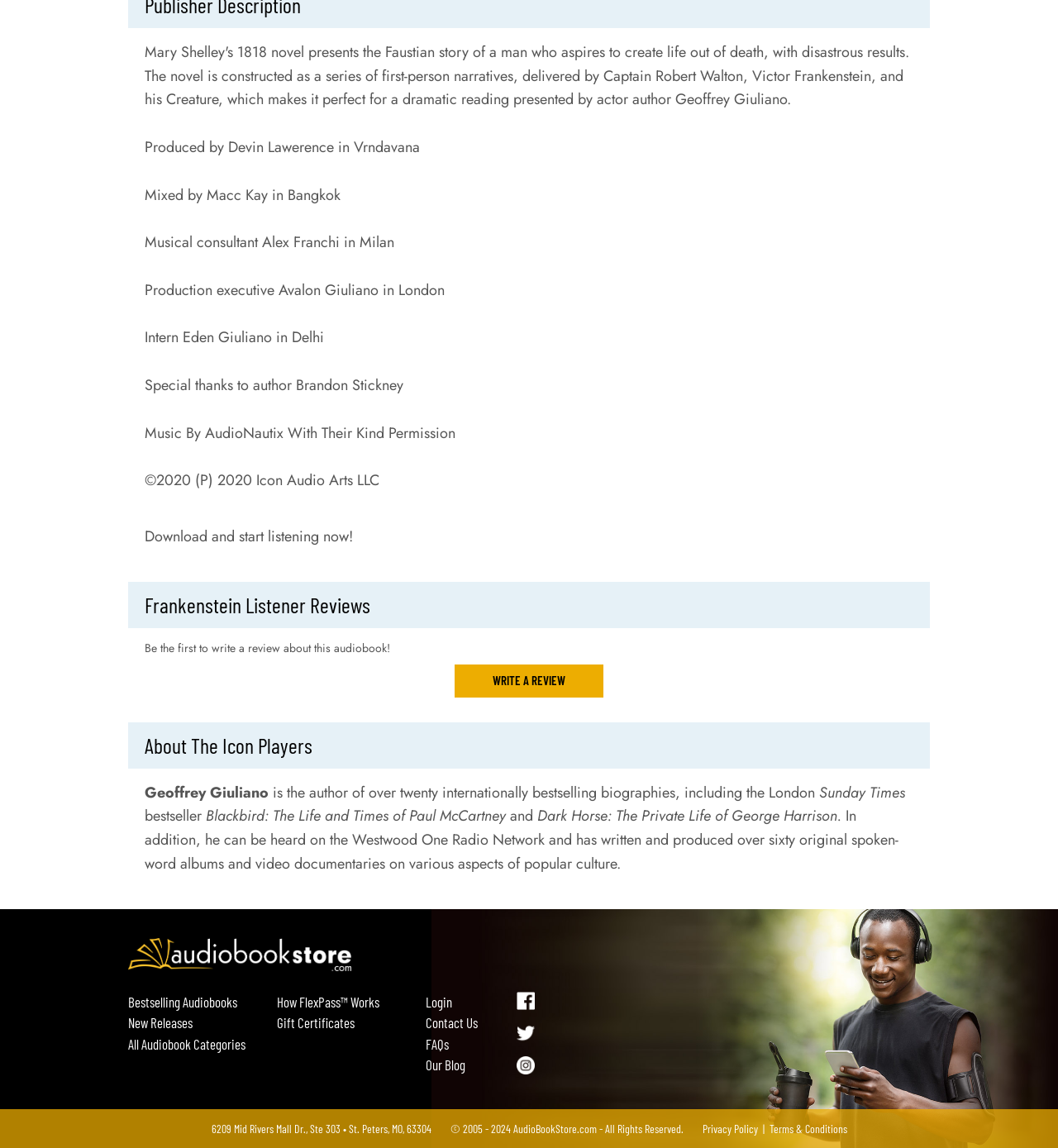Highlight the bounding box coordinates of the element you need to click to perform the following instruction: "View Bestselling Audiobooks."

[0.121, 0.864, 0.238, 0.882]